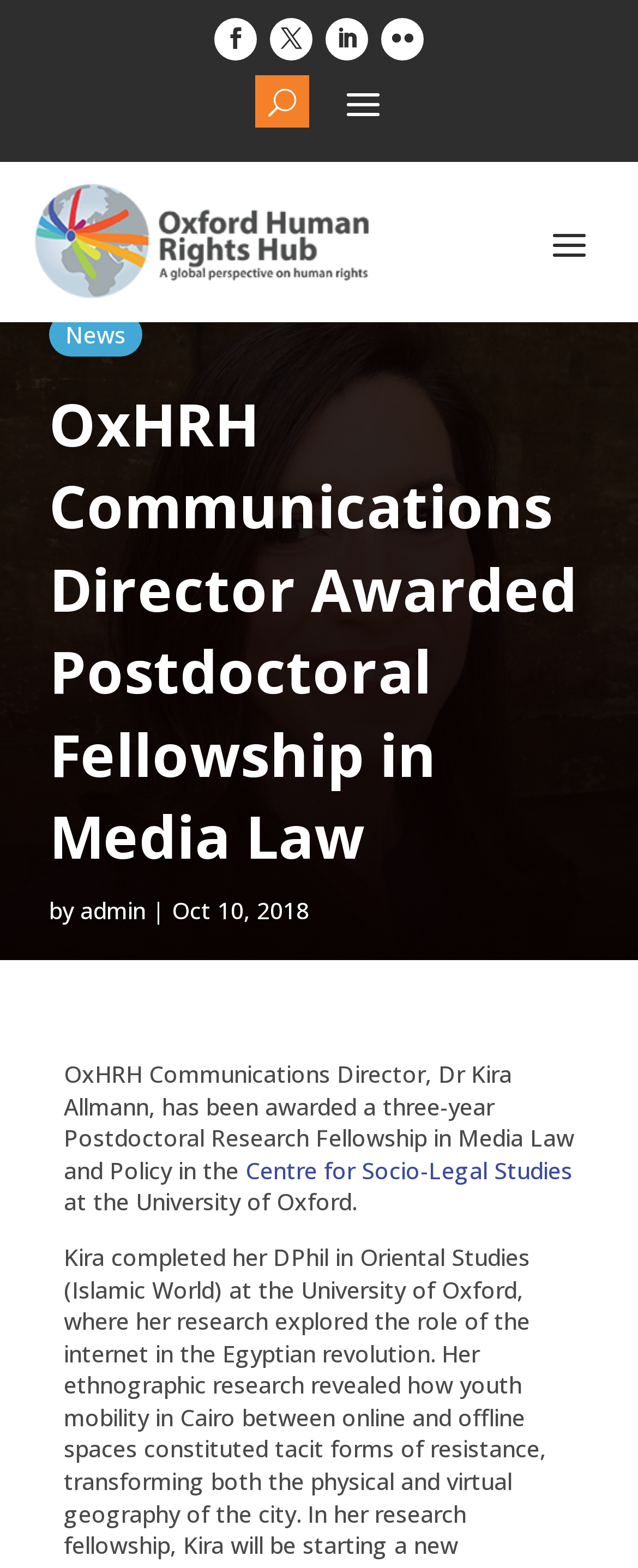Who wrote the news about the fellowship?
Answer the question using a single word or phrase, according to the image.

admin